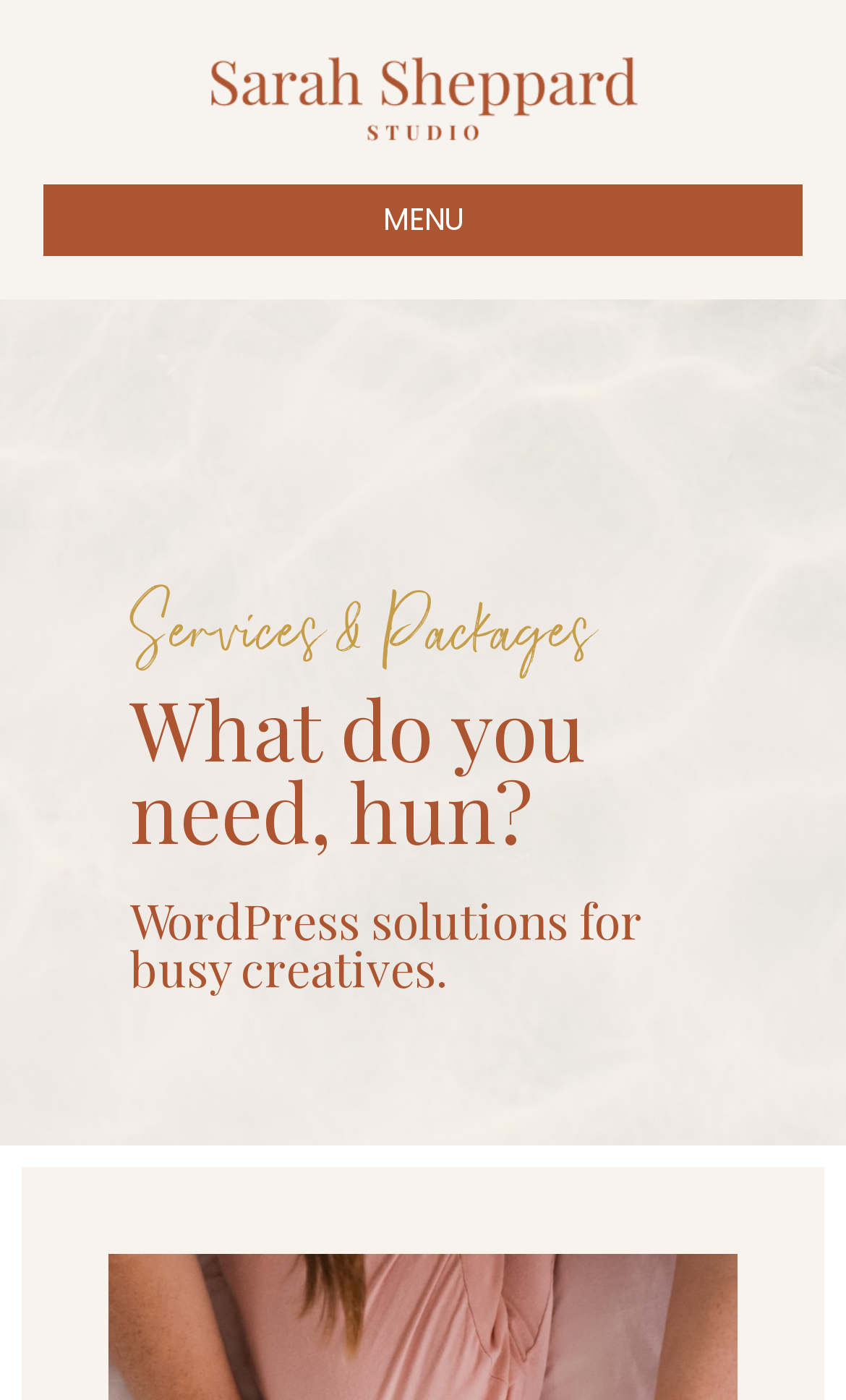Given the element description, predict the bounding box coordinates in the format (top-left x, top-left y, bottom-right x, bottom-right y), using floating point numbers between 0 and 1: alt="Sarah Sheppard Studio"

[0.244, 0.049, 0.756, 0.08]